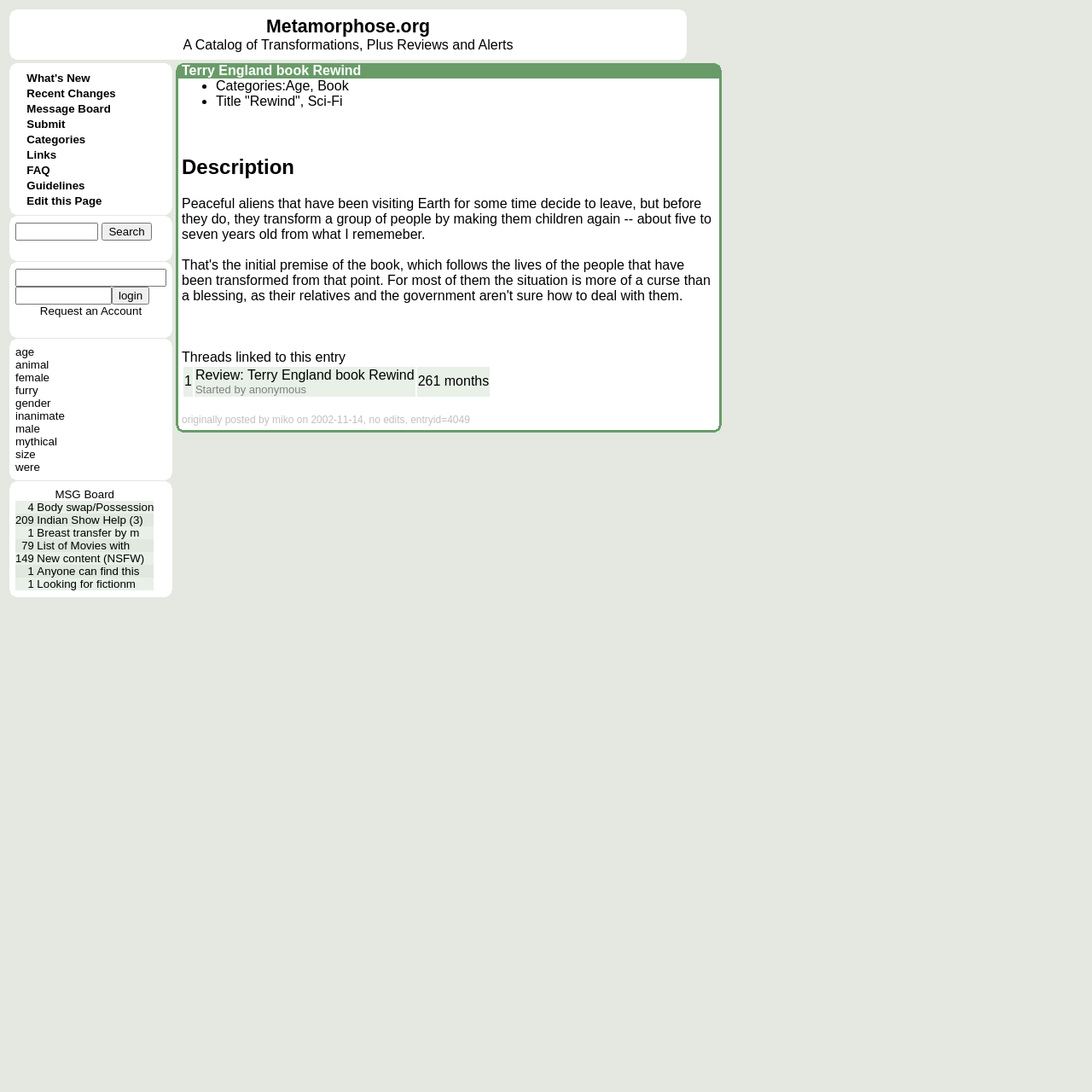Please give the bounding box coordinates of the area that should be clicked to fulfill the following instruction: "Go to Recent Changes". The coordinates should be in the format of four float numbers from 0 to 1, i.e., [left, top, right, bottom].

[0.024, 0.079, 0.106, 0.091]